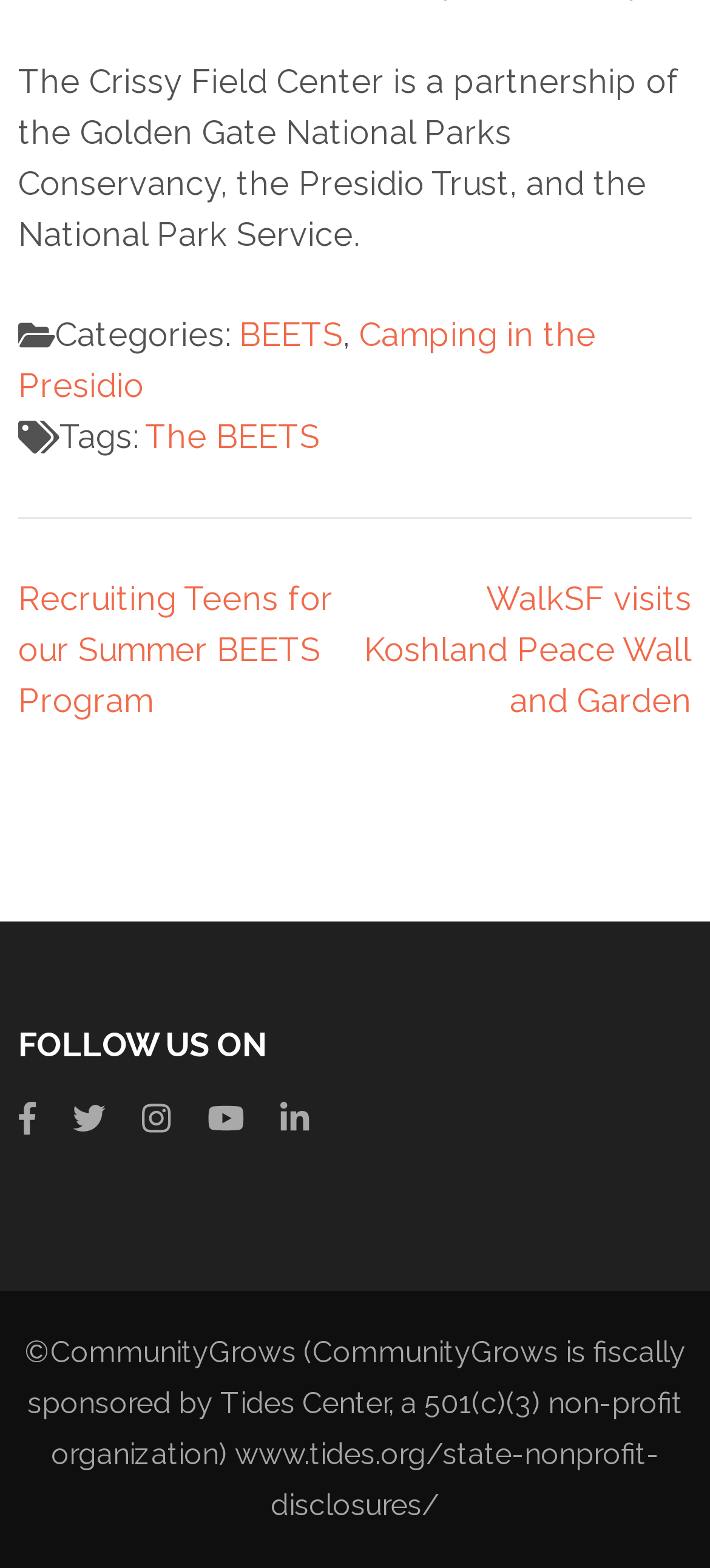Find the bounding box coordinates for the element that must be clicked to complete the instruction: "Follow on facebook". The coordinates should be four float numbers between 0 and 1, indicated as [left, top, right, bottom].

[0.026, 0.701, 0.052, 0.725]